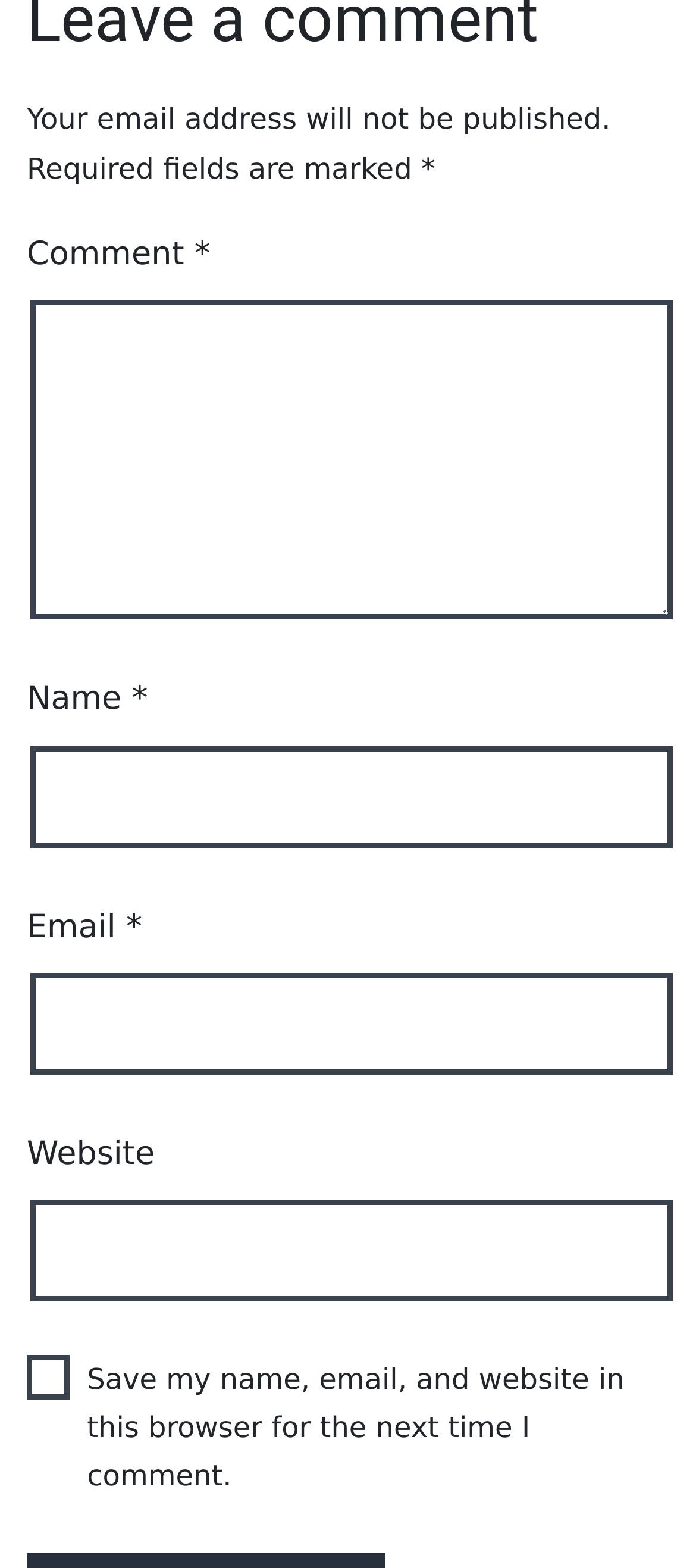What is the purpose of the checkbox?
Based on the image, provide your answer in one word or phrase.

Save comment info